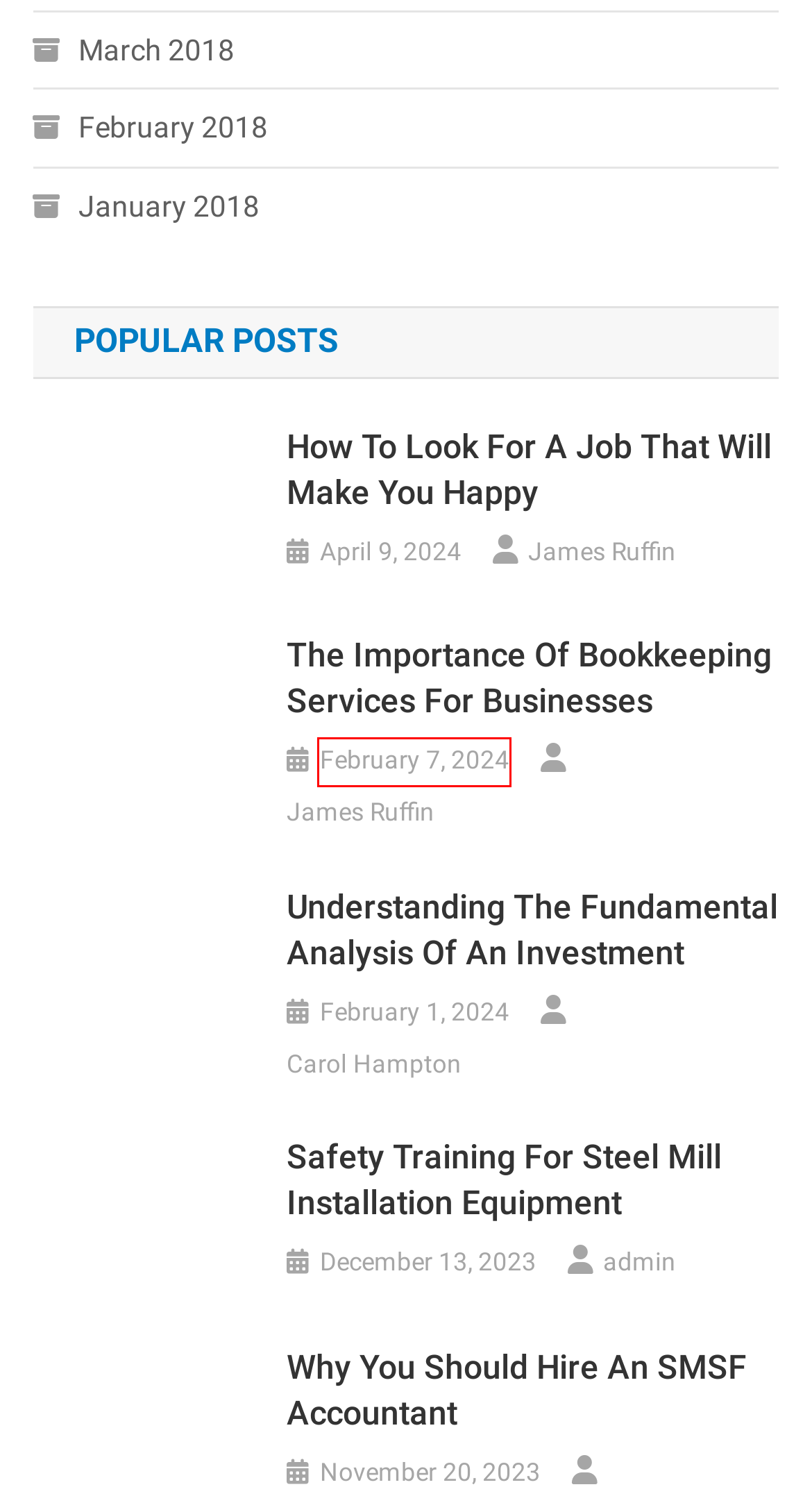Inspect the provided webpage screenshot, concentrating on the element within the red bounding box. Select the description that best represents the new webpage after you click the highlighted element. Here are the candidates:
A. July 2023 - Office SetUp Us
B. Understanding the fundamental analysis of an investment
C. James Ruffin, Author at Office SetUp Us
D. January 2018 - Office SetUp Us
E. The Importance of Bookkeeping Services for Businesses
F. June 2022 - Office SetUp Us
G. Why You Should Hire an SMSF Accountant
H. December 2023 - Office SetUp Us

E